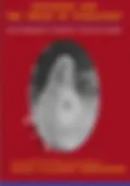Please answer the following question using a single word or phrase: 
What is the tone of the figure's expression?

Solemn